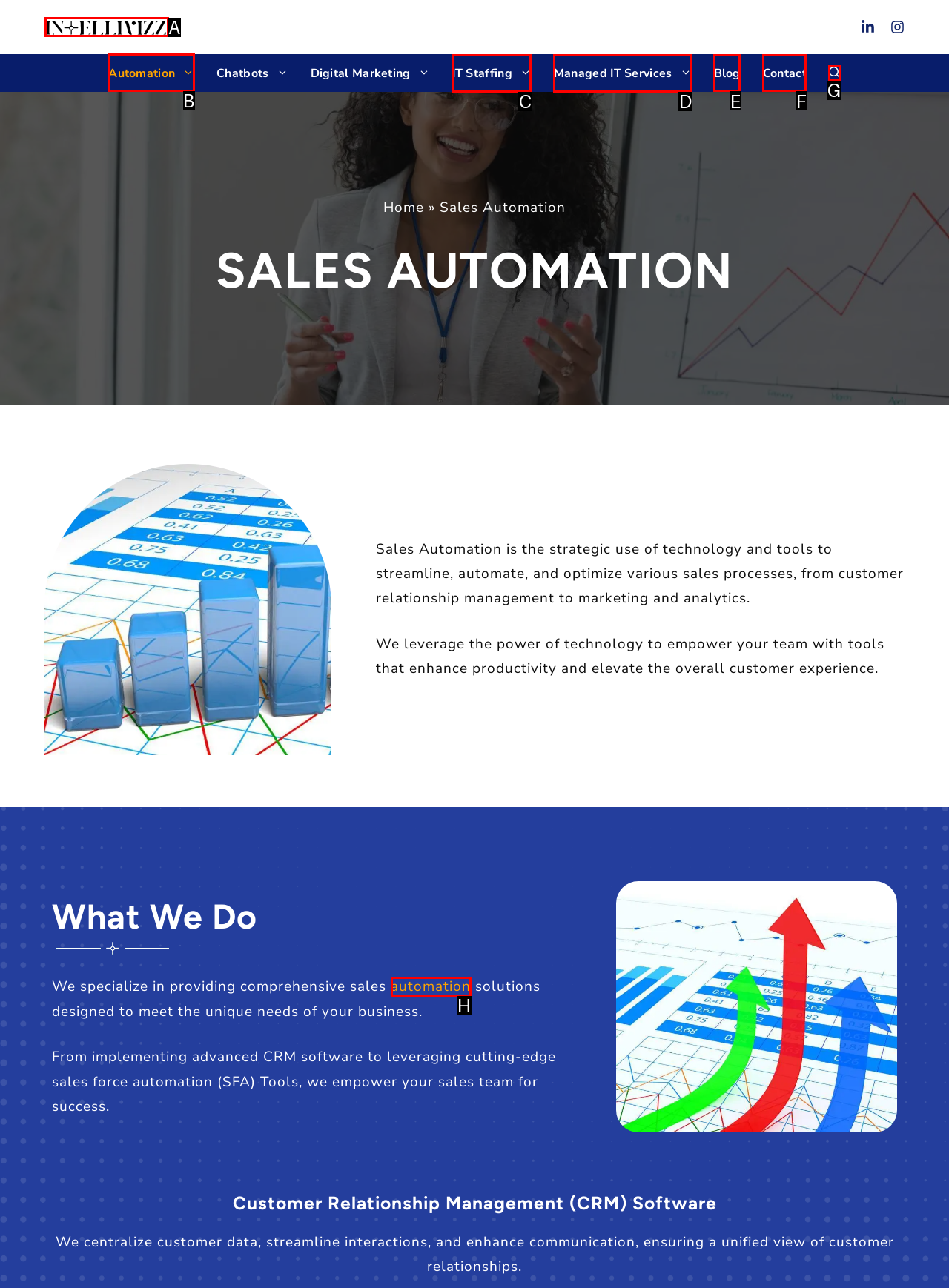Specify which UI element should be clicked to accomplish the task: Go to the Automation page. Answer with the letter of the correct choice.

B